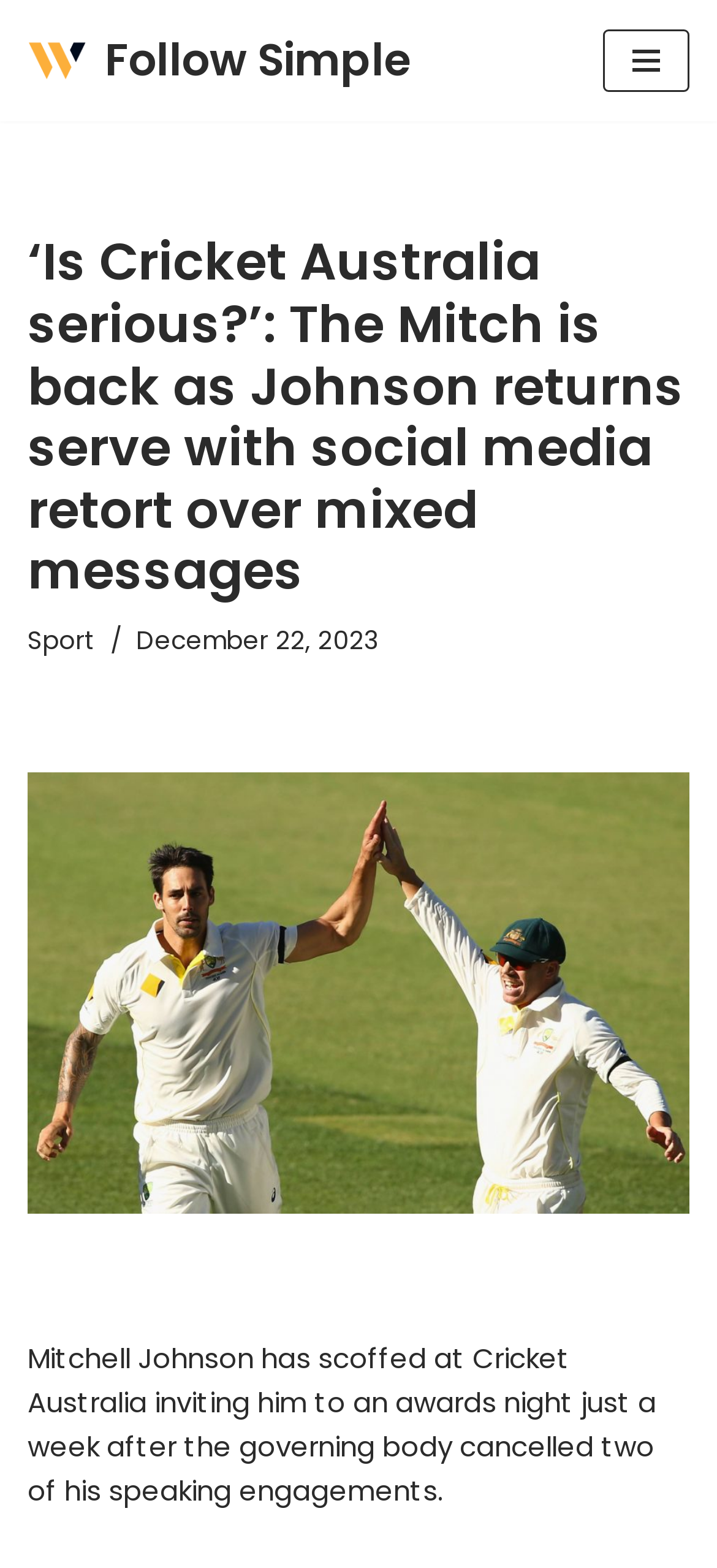Provide your answer to the question using just one word or phrase: When was the article published?

December 22, 2023